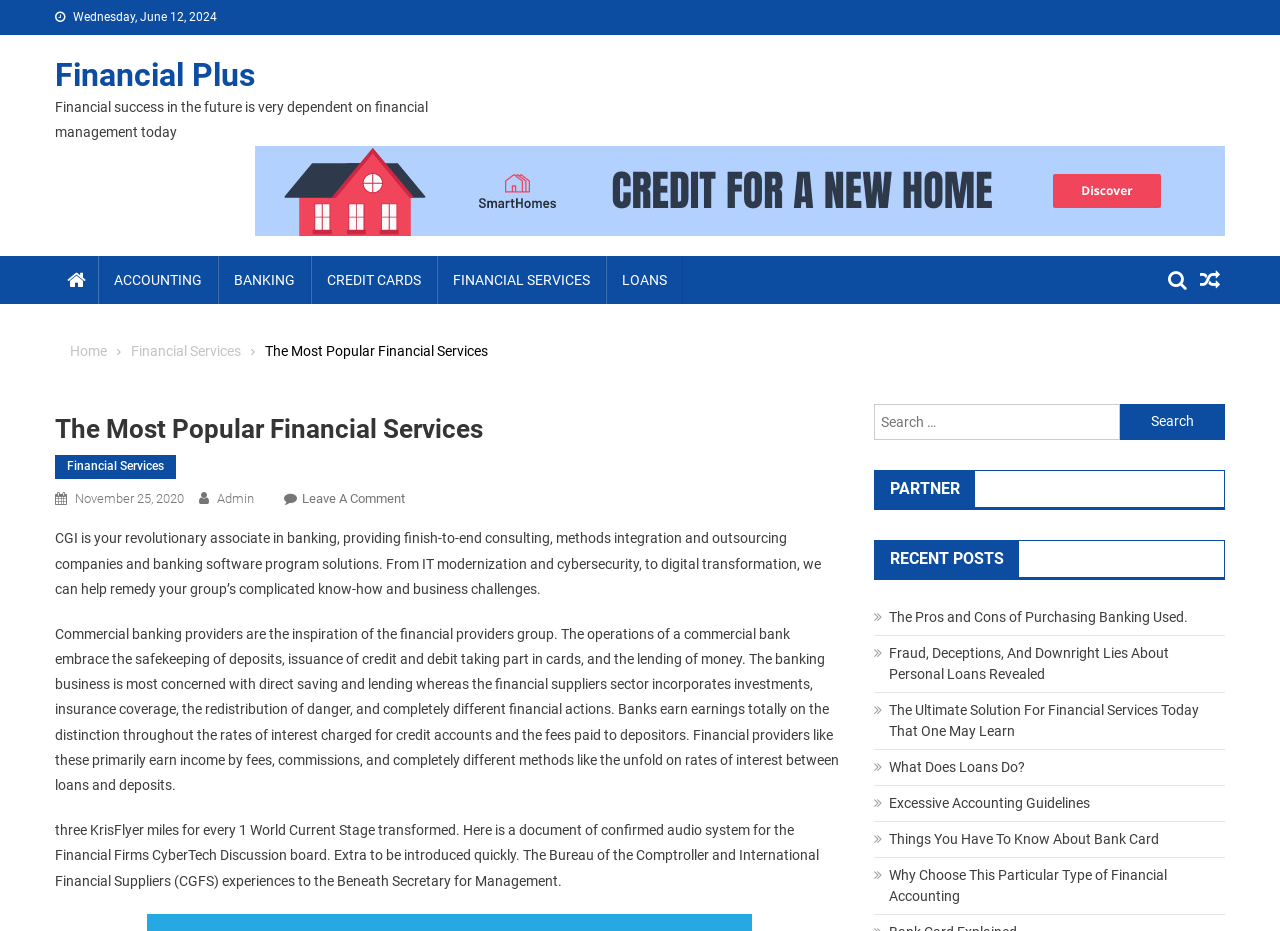What type of articles are listed under 'RECENT POSTS'?
Refer to the image and respond with a one-word or short-phrase answer.

Financial services related articles